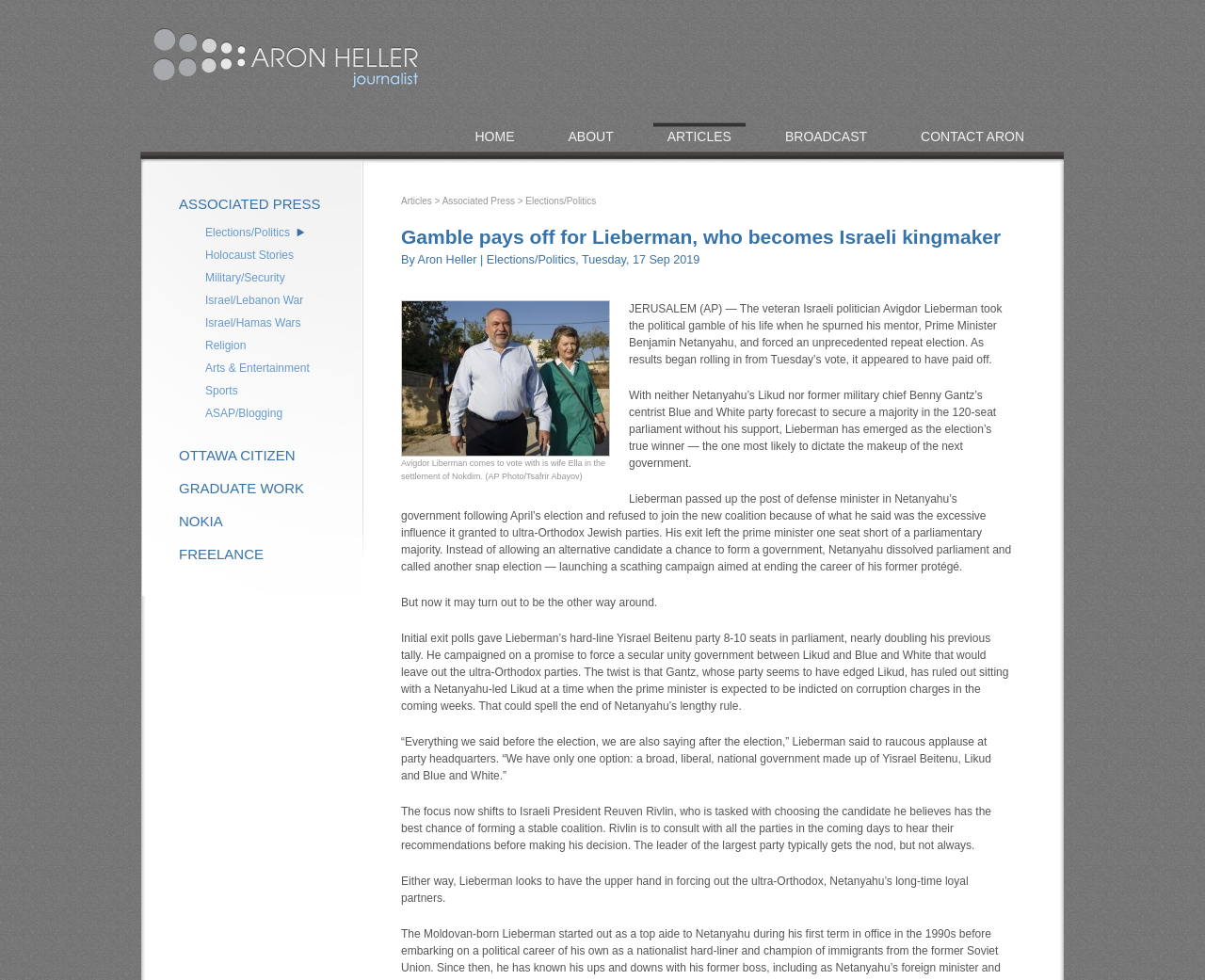Determine the bounding box coordinates of the clickable element necessary to fulfill the instruction: "Click on the 'Aron Heller' link". Provide the coordinates as four float numbers within the 0 to 1 range, i.e., [left, top, right, bottom].

[0.346, 0.258, 0.396, 0.272]